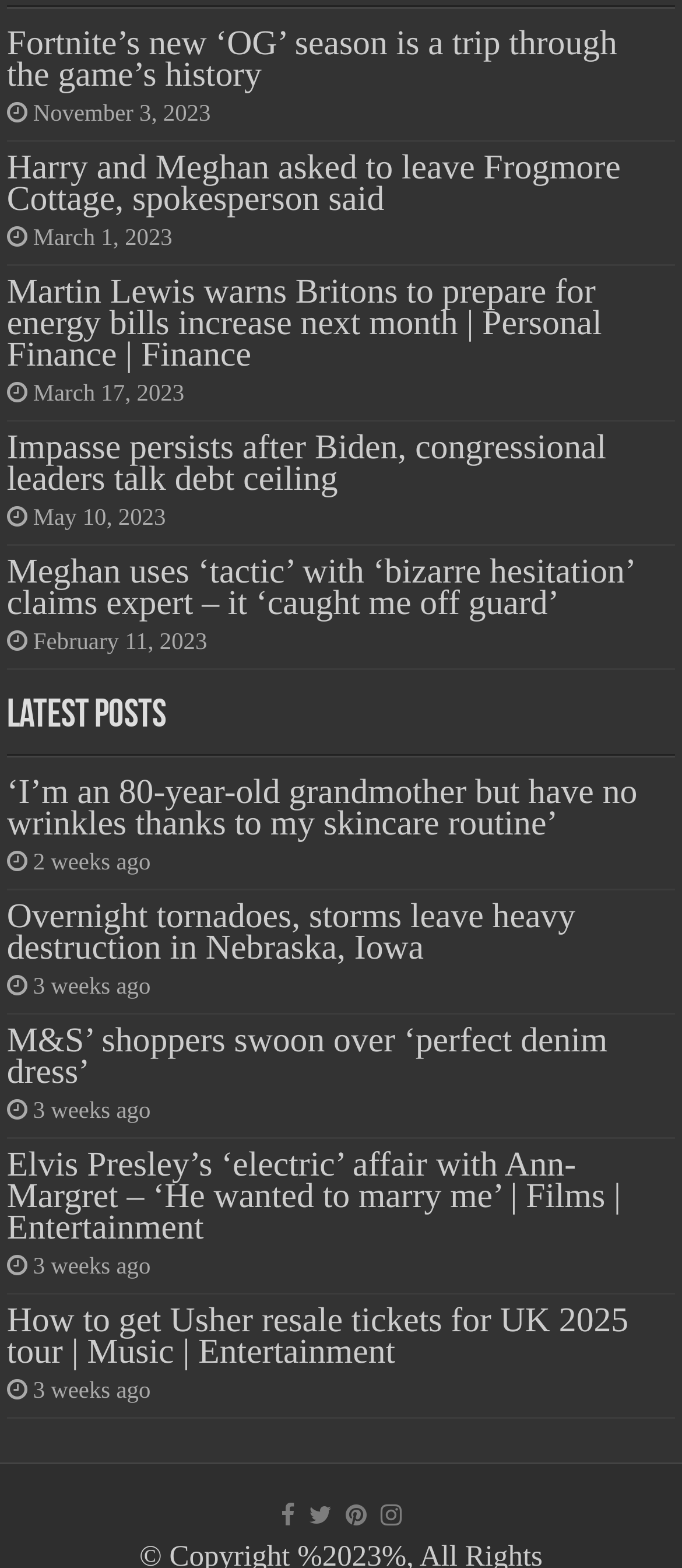What is the date of the latest news article?
Refer to the image and give a detailed answer to the query.

I looked at the dates associated with each news article and found that the latest one is 'November 3, 2023', which is associated with the article 'Fortnite’s new ‘OG’ season is a trip through the game’s history'.